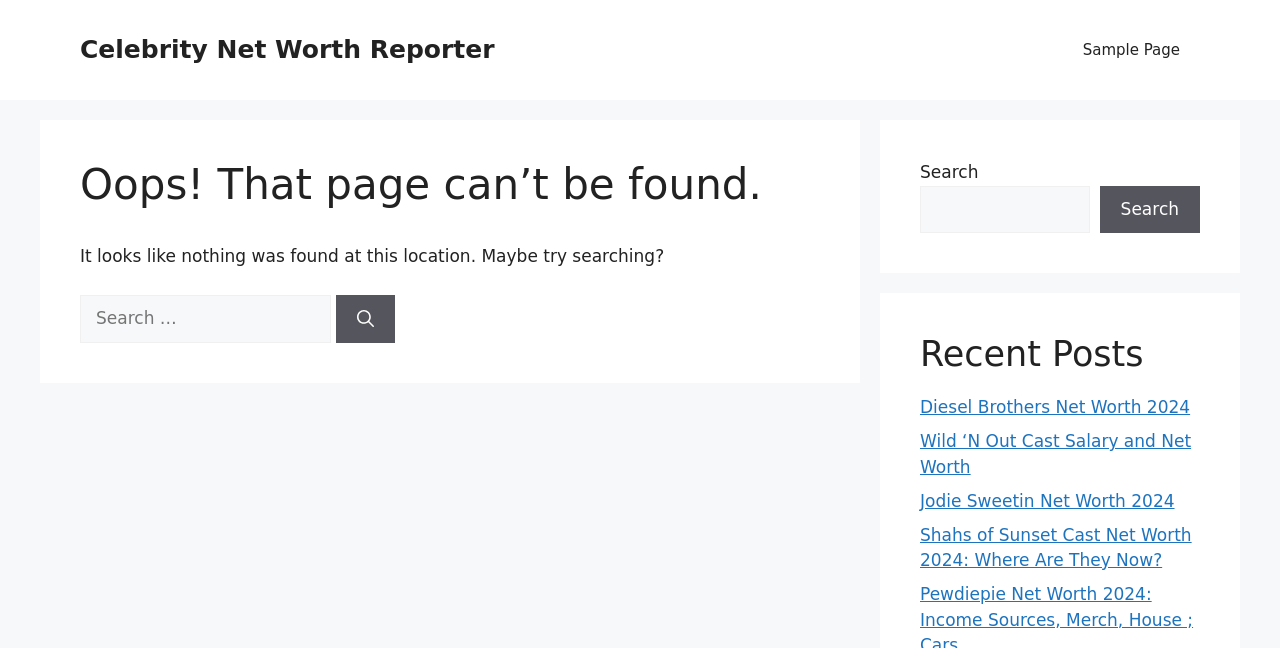Using details from the image, please answer the following question comprehensively:
What type of content is listed in the 'Recent Posts' section?

The 'Recent Posts' section lists several links to articles about celebrities' net worth, such as Diesel Brothers, Wild 'N Out Cast, and Jodie Sweetin, indicating that the website provides information on celebrity net worth.